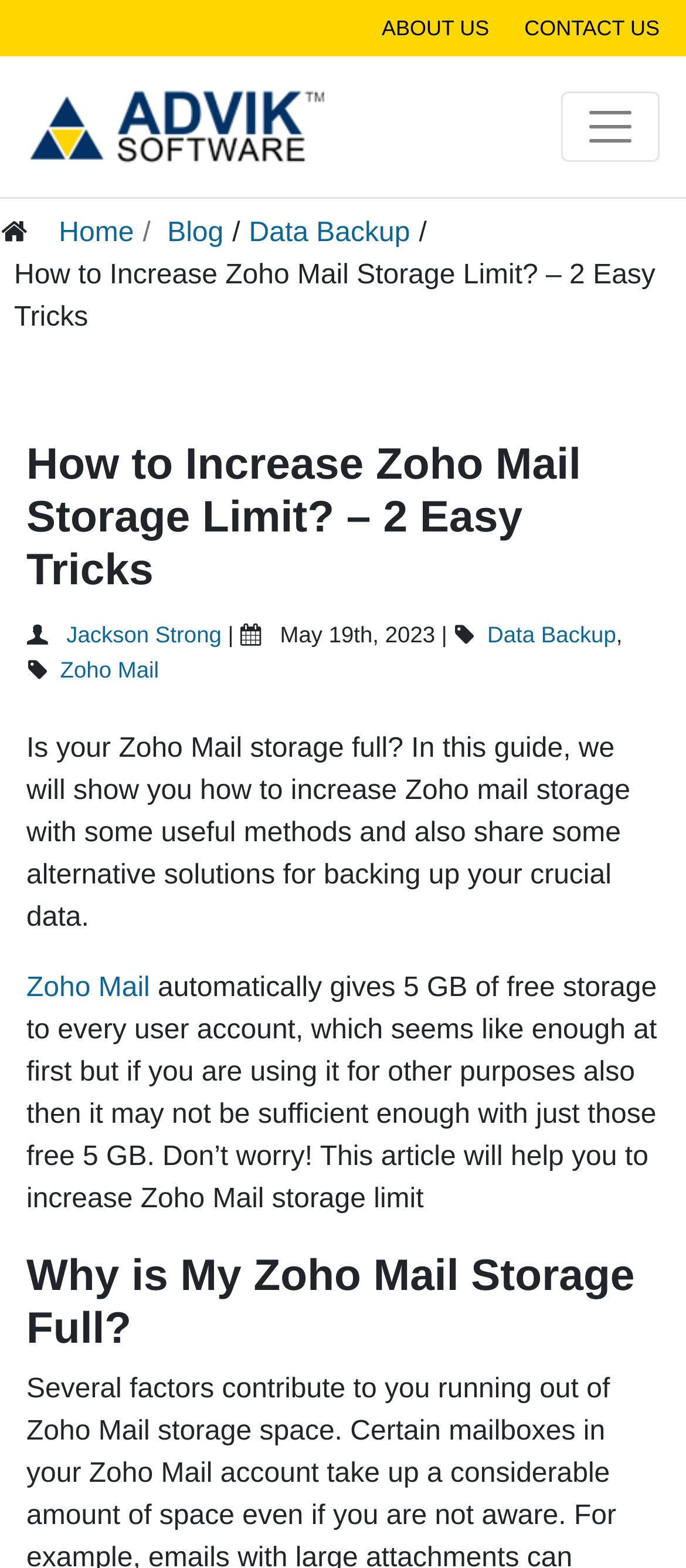Based on the visual content of the image, answer the question thoroughly: Who is the author of this article?

The author's name, Jackson Strong, is mentioned in the webpage along with the date of publication, May 19th, 2023.